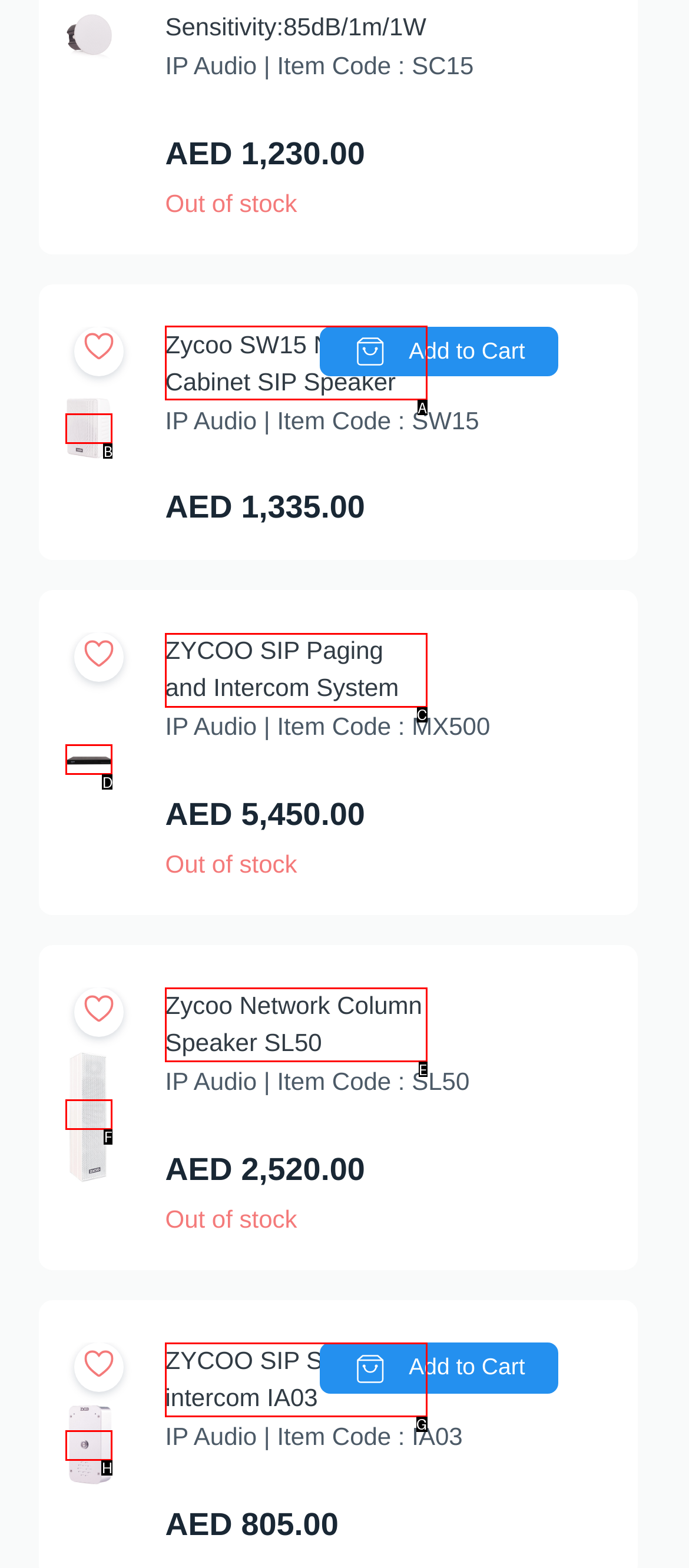Find the option that aligns with: Zycoo Network Column Speaker SL50
Provide the letter of the corresponding option.

E